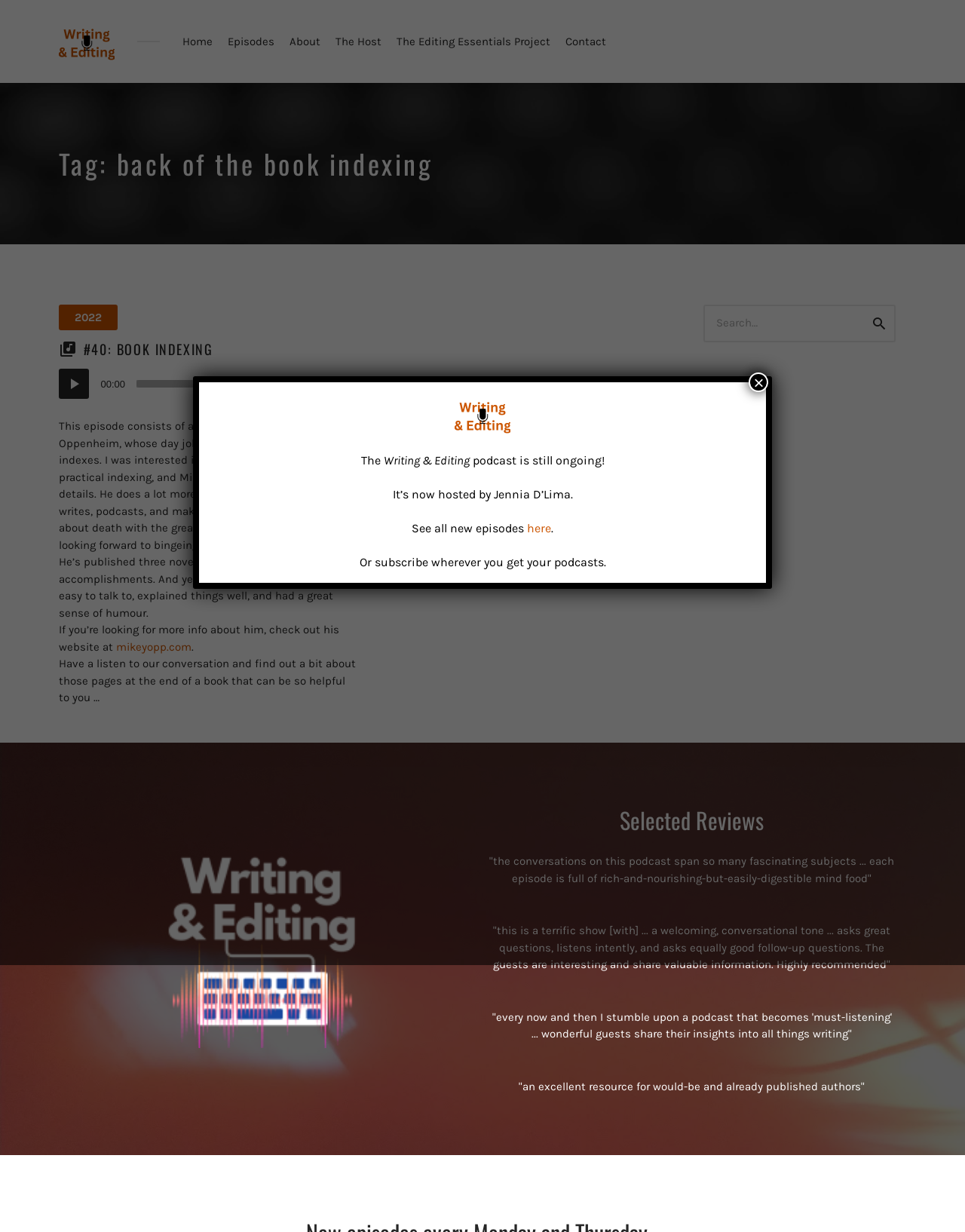Generate a detailed explanation of the webpage's features and information.

This webpage is about the "Writing & Editing Podcast" and specifically focuses on an episode about "back of the book indexing". At the top, there is a heading with the podcast's title and a link to it, accompanied by an image. Below this, there is a brief description of the podcast, stating that it is "Hosted by Wayne Jones".

The main content of the page is divided into two sections. On the left, there is a navigation menu with links to different sections of the website, including "Home", "Episodes", "About", "The Host", "The Editing Essentials Project", and "Contact". 

On the right, there is an article about the podcast episode, which includes a heading with the episode title "#40: BOOK INDEXING" and a link to it. Below this, there is an audio player with controls to play, pause, and mute the audio, as well as a time slider and a download link. 

The article itself is a transcription of the podcast episode, which features an interview with Mike Oppenheim, who discusses his work as a back-of-the-book indexer. The text includes links to Mike's website and podcast, as well as quotes from the episode.

To the right of the article, there is a search box with a label "Search for:" and a button to submit the search query.

At the bottom of the page, there is a section with selected reviews of the podcast, featuring quotes from listeners who praise the podcast's content and conversational tone.

Finally, there is a modal dialog box that appears on top of the page, announcing that the podcast is still ongoing and is now hosted by Jennia D'Lima, with a link to new episodes and a button to close the dialog box.